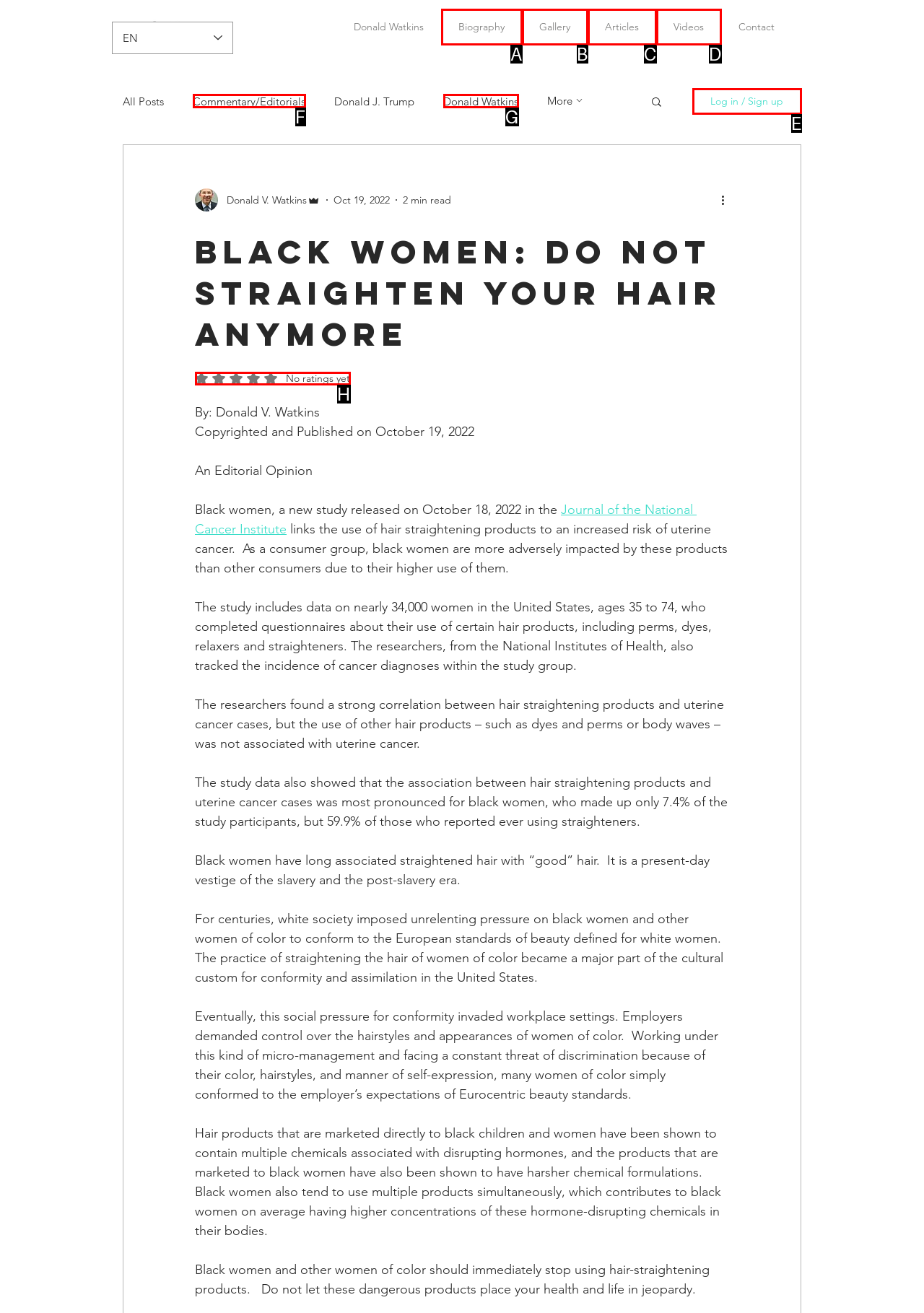With the provided description: Log in / Sign up, select the most suitable HTML element. Respond with the letter of the selected option.

E